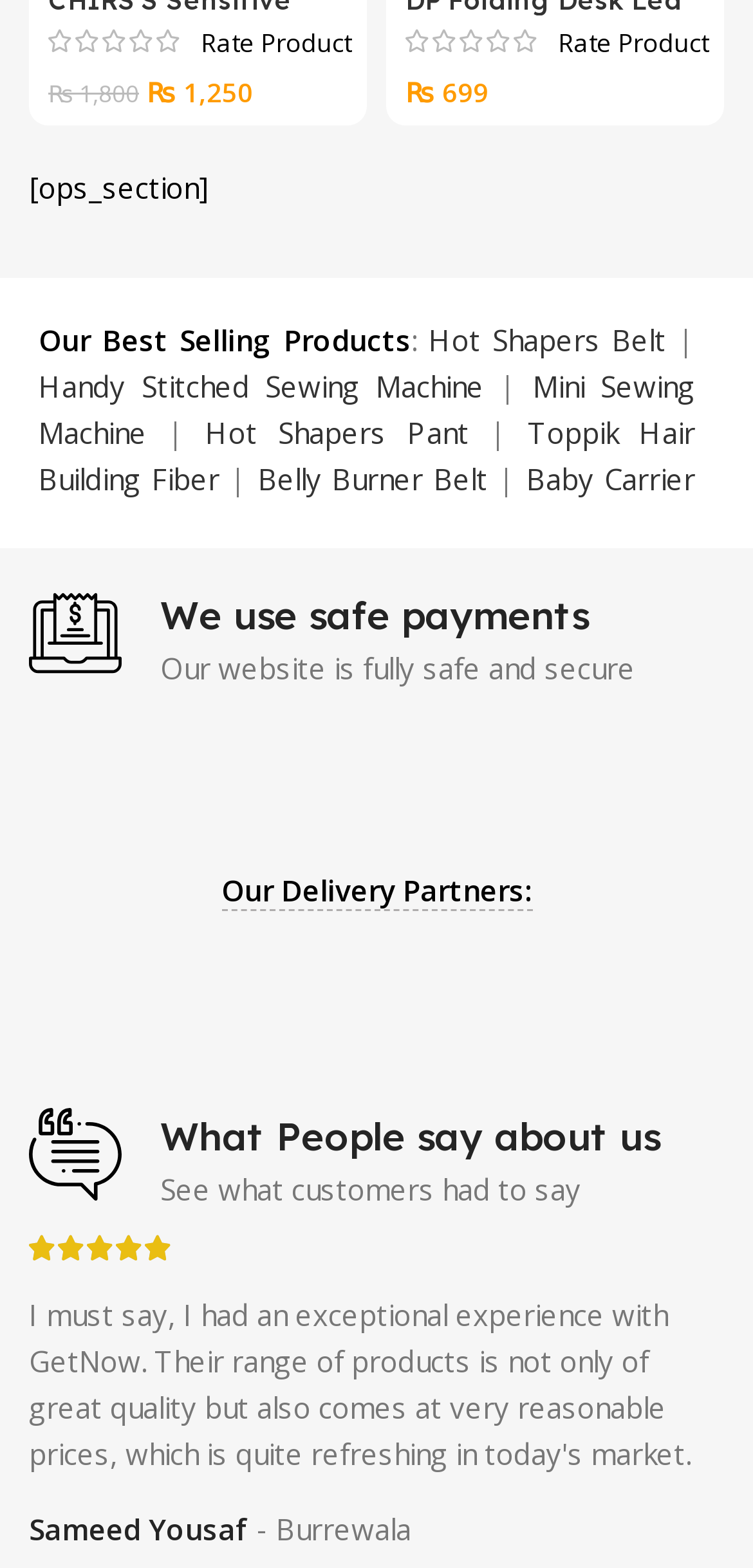Provide the bounding box coordinates of the section that needs to be clicked to accomplish the following instruction: "Click on the 'Breast Enlargement Pump' link."

[0.051, 0.411, 0.923, 0.466]